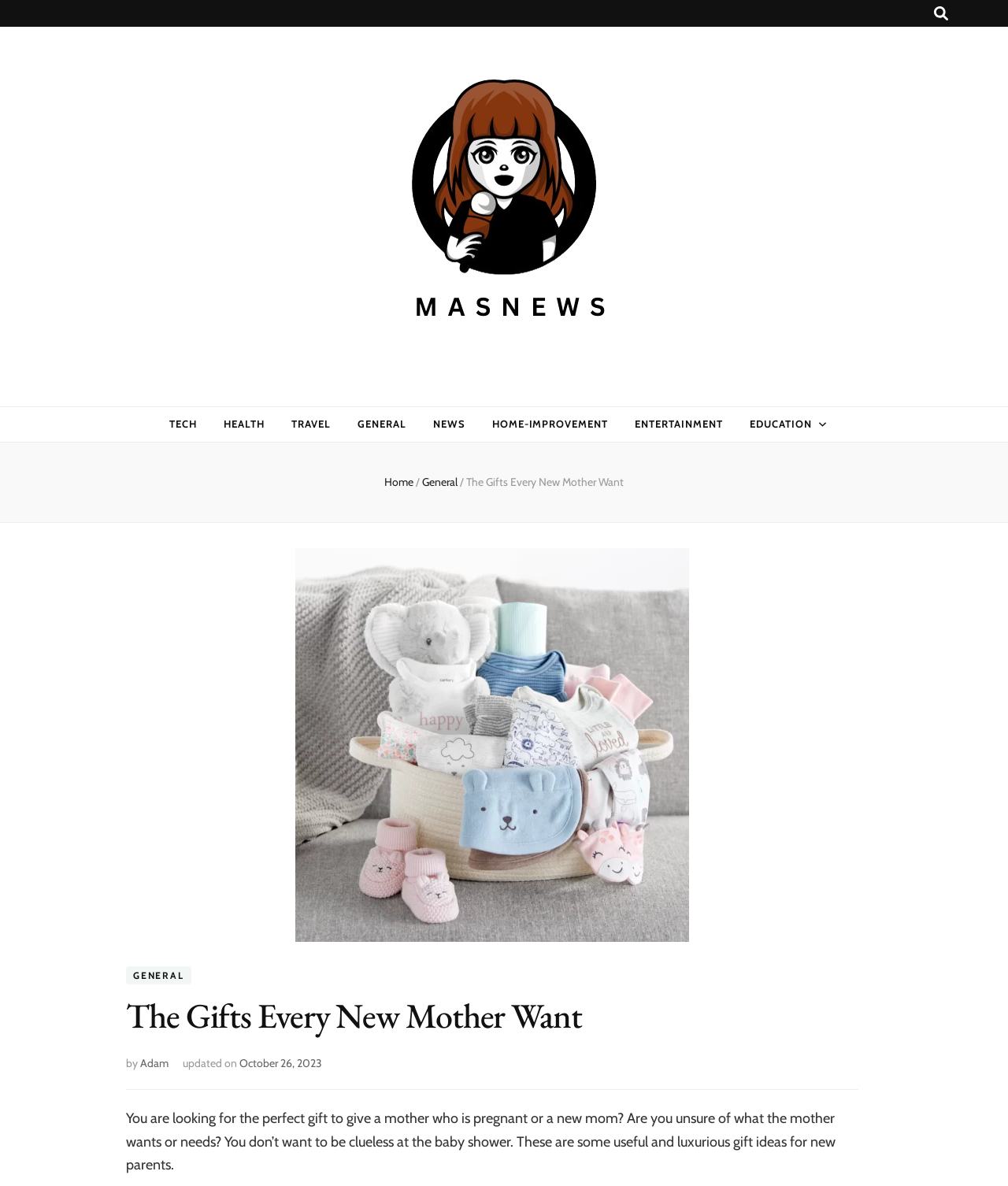Show the bounding box coordinates for the element that needs to be clicked to execute the following instruction: "check GENERAL category". Provide the coordinates in the form of four float numbers between 0 and 1, i.e., [left, top, right, bottom].

[0.125, 0.815, 0.19, 0.83]